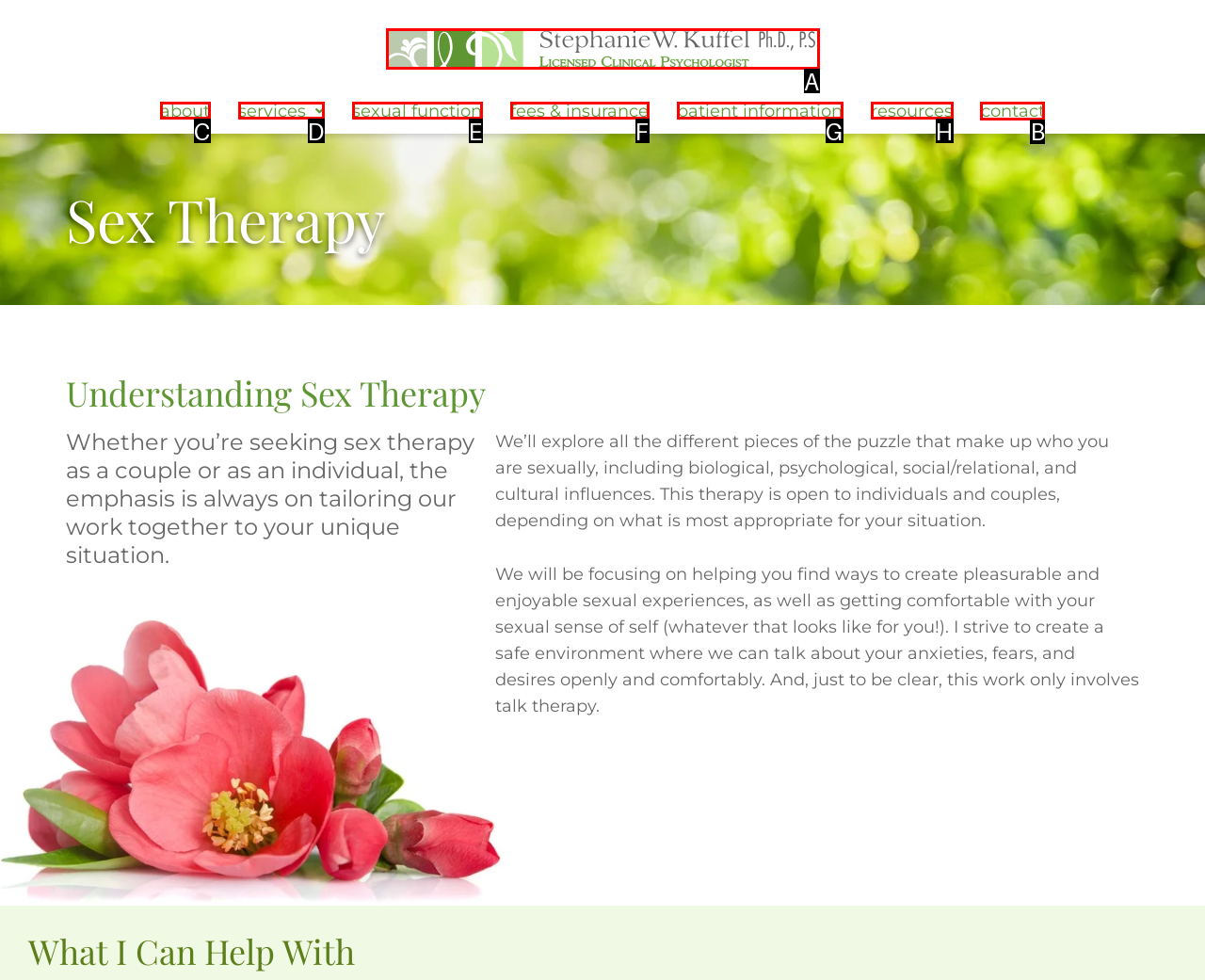Select the letter of the UI element that matches this task: Contact Stephanie Kuffel
Provide the answer as the letter of the correct choice.

B